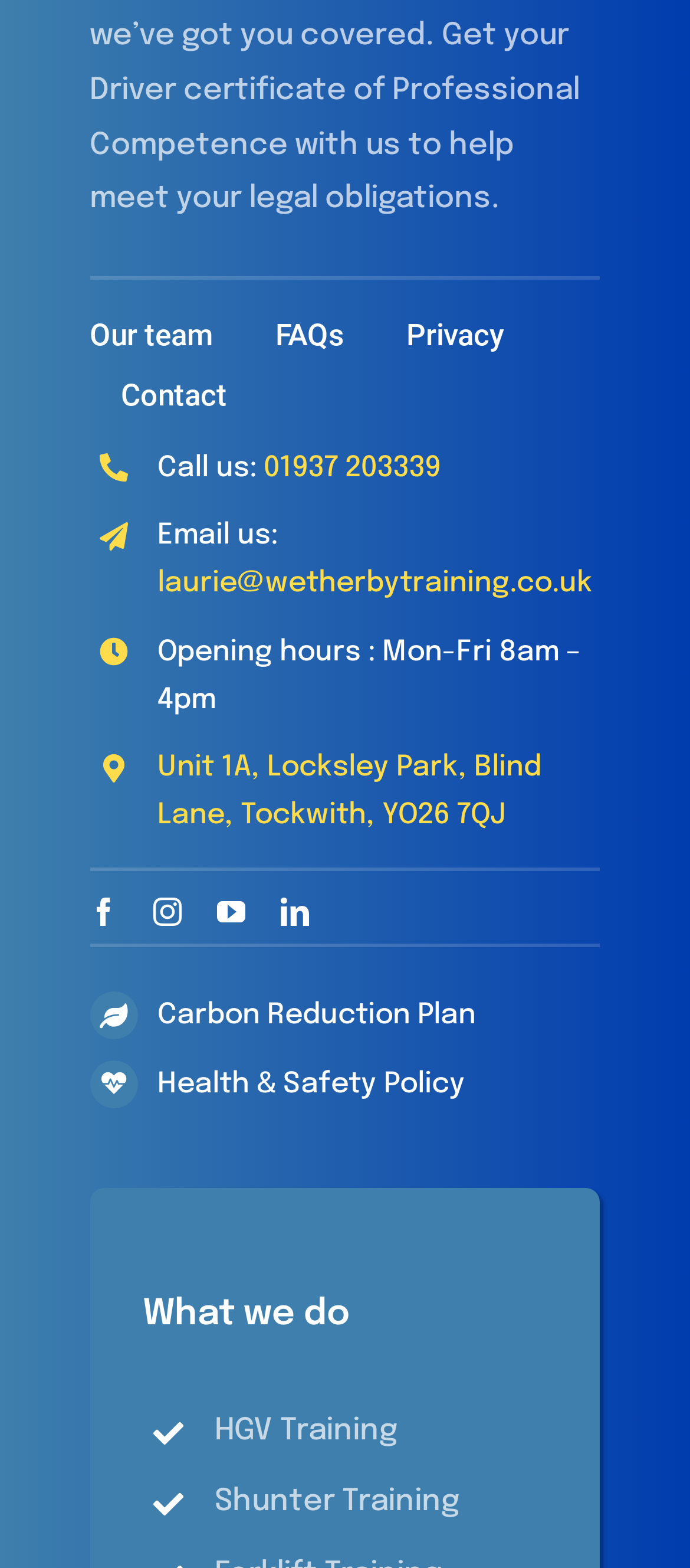Please provide a brief answer to the following inquiry using a single word or phrase:
What is the phone number to call?

01937 203339